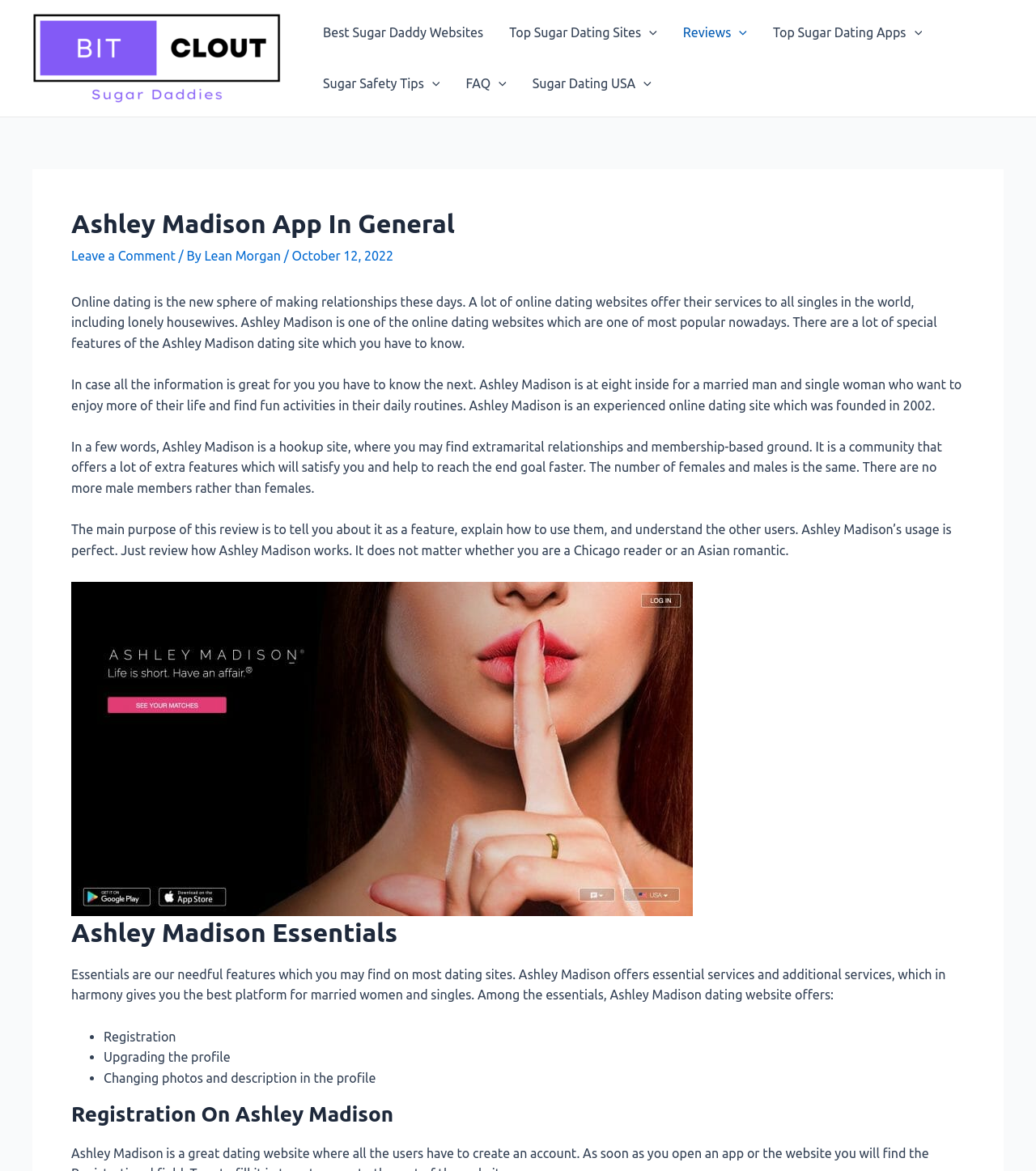Look at the image and write a detailed answer to the question: 
When was Ashley Madison founded?

The webpage mentions that Ashley Madison is an experienced online dating site which was founded in 2002, indicating that it has been in operation for a long time.